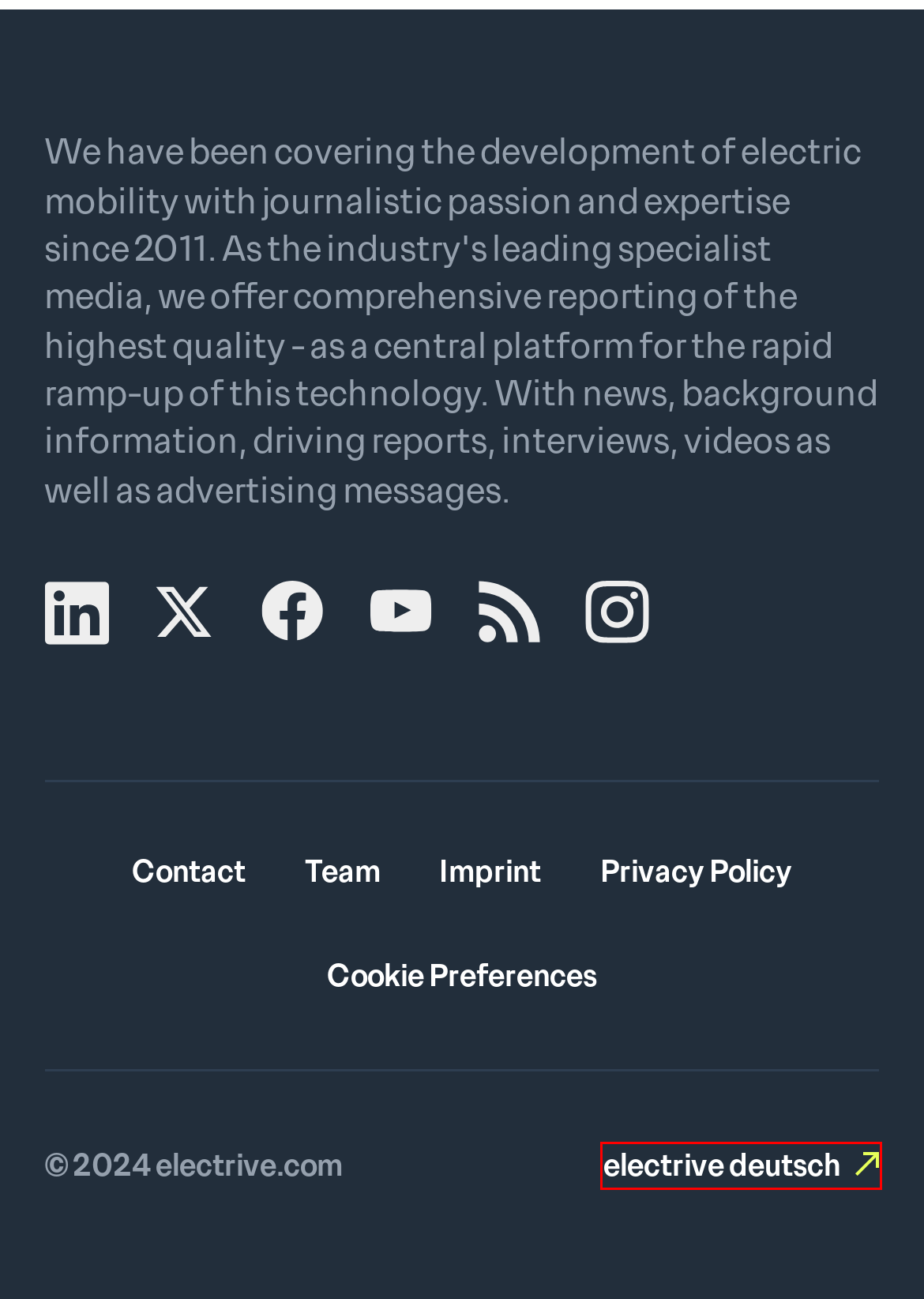Review the screenshot of a webpage that includes a red bounding box. Choose the most suitable webpage description that matches the new webpage after clicking the element within the red bounding box. Here are the candidates:
A. Contact - electrive.com
B. Peter Fonda – electrive.com
C. Team - electrive.com
D. electrive.net
E. electrive – Leitmedium der Elektromobilität
F. Dan Ammann – electrive.com
G. electrive – the industry's leading emobility media
H. Media kit electrive.com - electrive.com

E